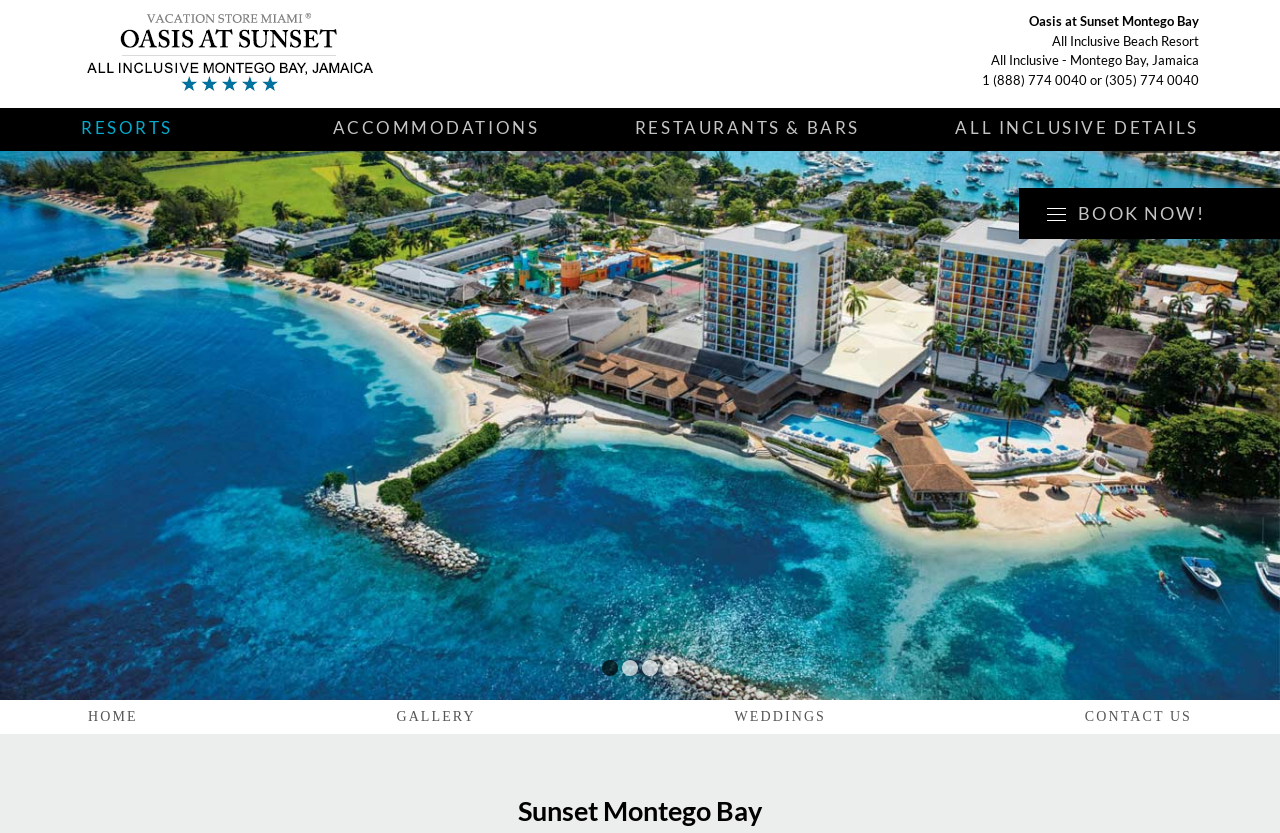What is the name of the resort?
Utilize the information in the image to give a detailed answer to the question.

The name of the resort can be found in the top-left corner of the webpage, which is also the title of the webpage. It is 'Oasis at Sunset Montego Bay - Montego Bay Jamaica - Oasis Sunset'.